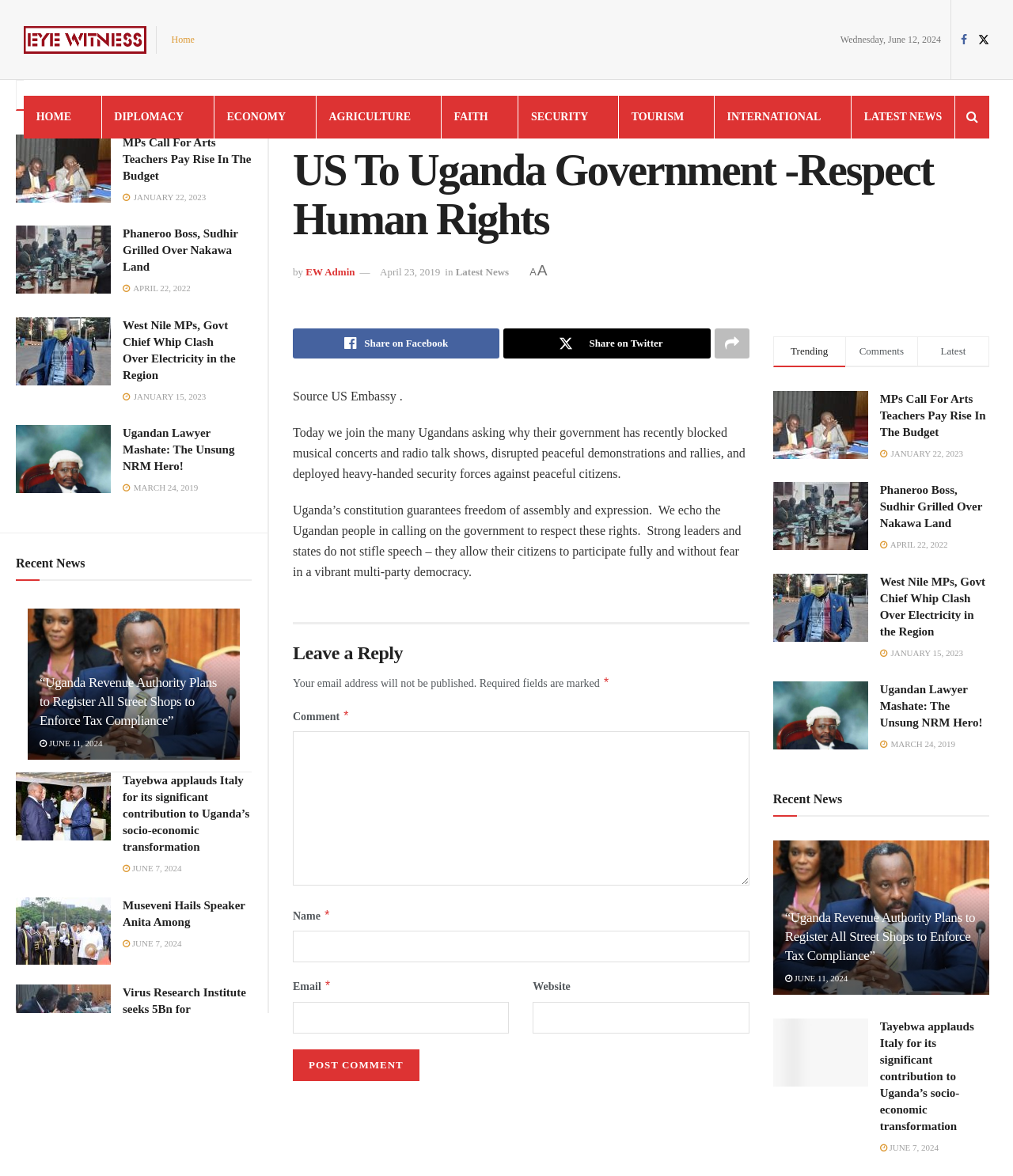For the following element description, predict the bounding box coordinates in the format (top-left x, top-left y, bottom-right x, bottom-right y). All values should be floating point numbers between 0 and 1. Description: alt="Eyewitness News"

[0.023, 0.022, 0.144, 0.045]